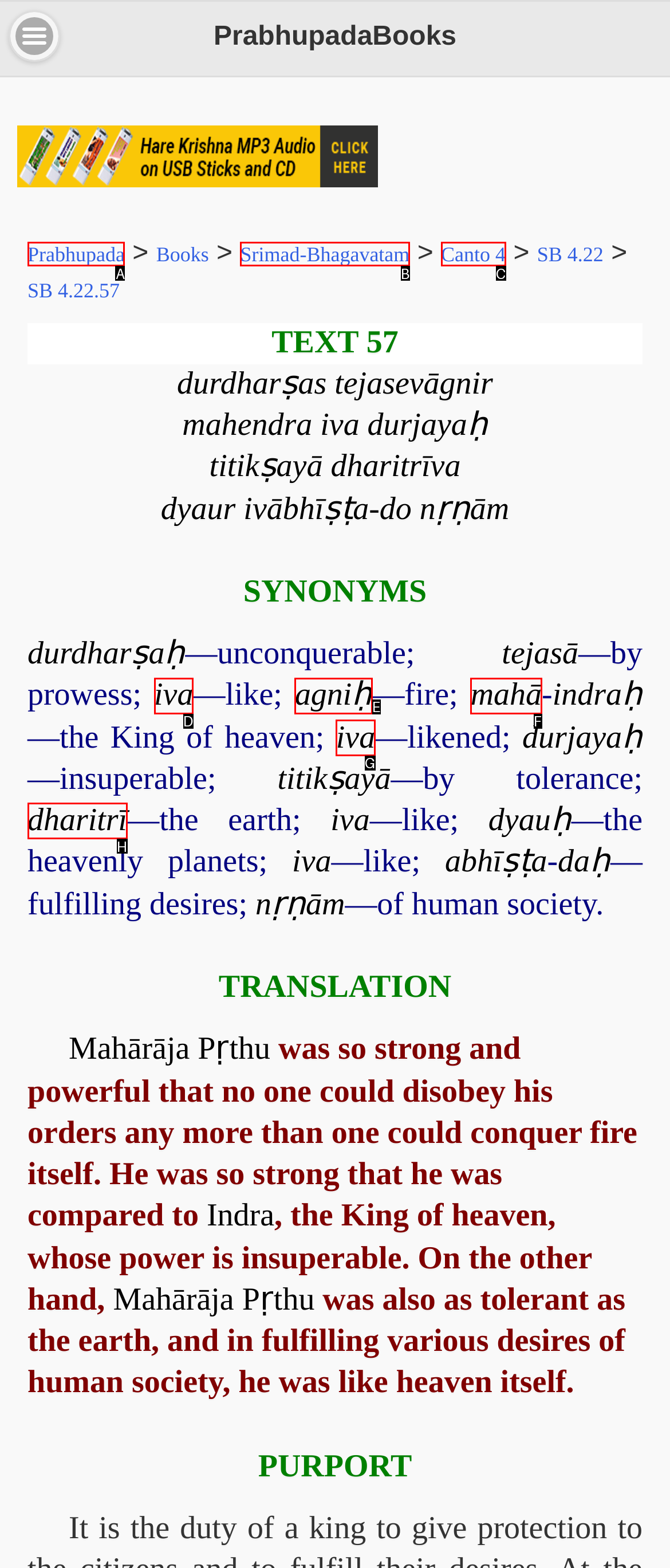Which option best describes: mahā
Respond with the letter of the appropriate choice.

F